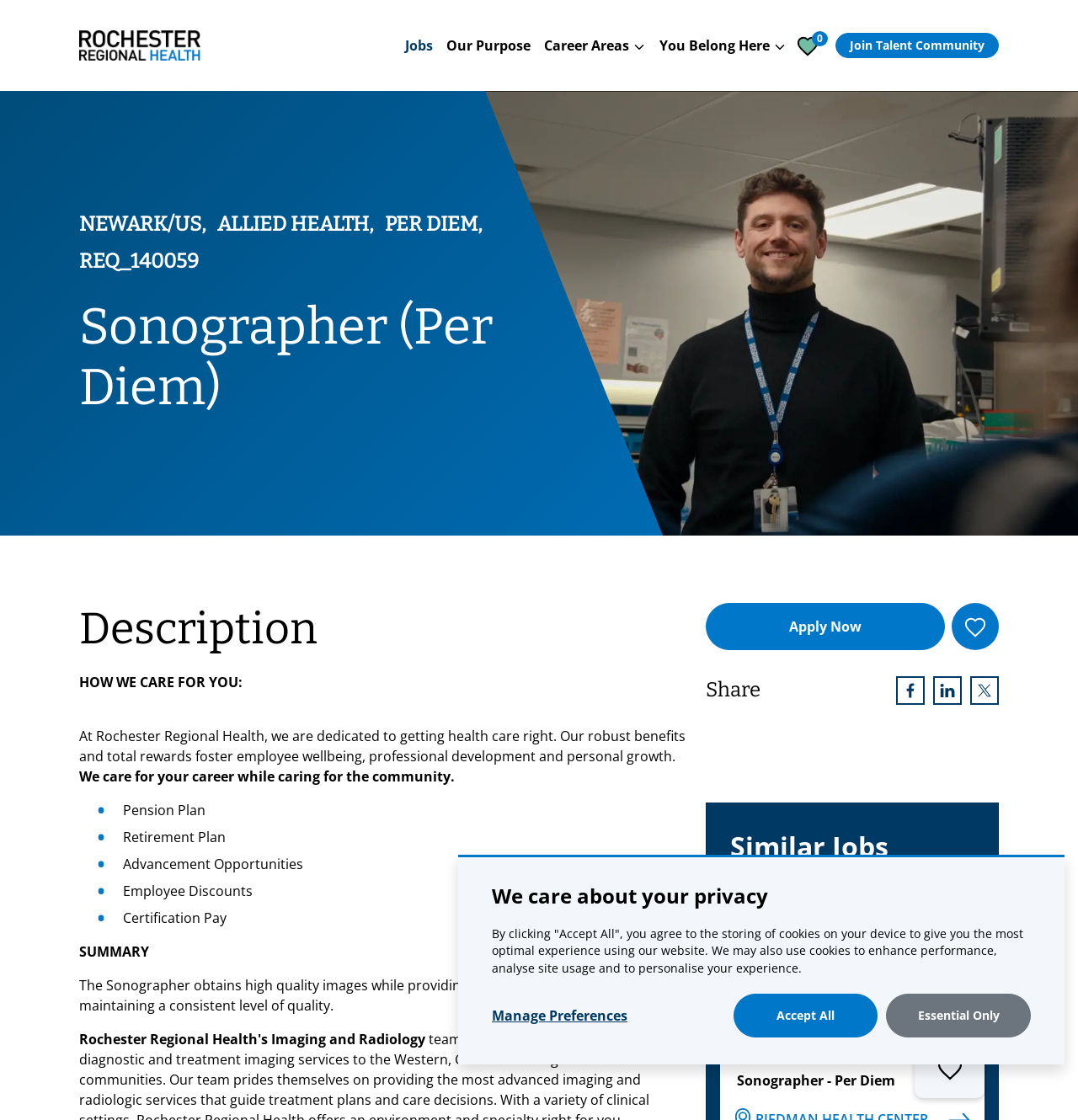Find the UI element described as: "US" and predict its bounding box coordinates. Ensure the coordinates are four float numbers between 0 and 1, [left, top, right, bottom].

[0.162, 0.186, 0.187, 0.214]